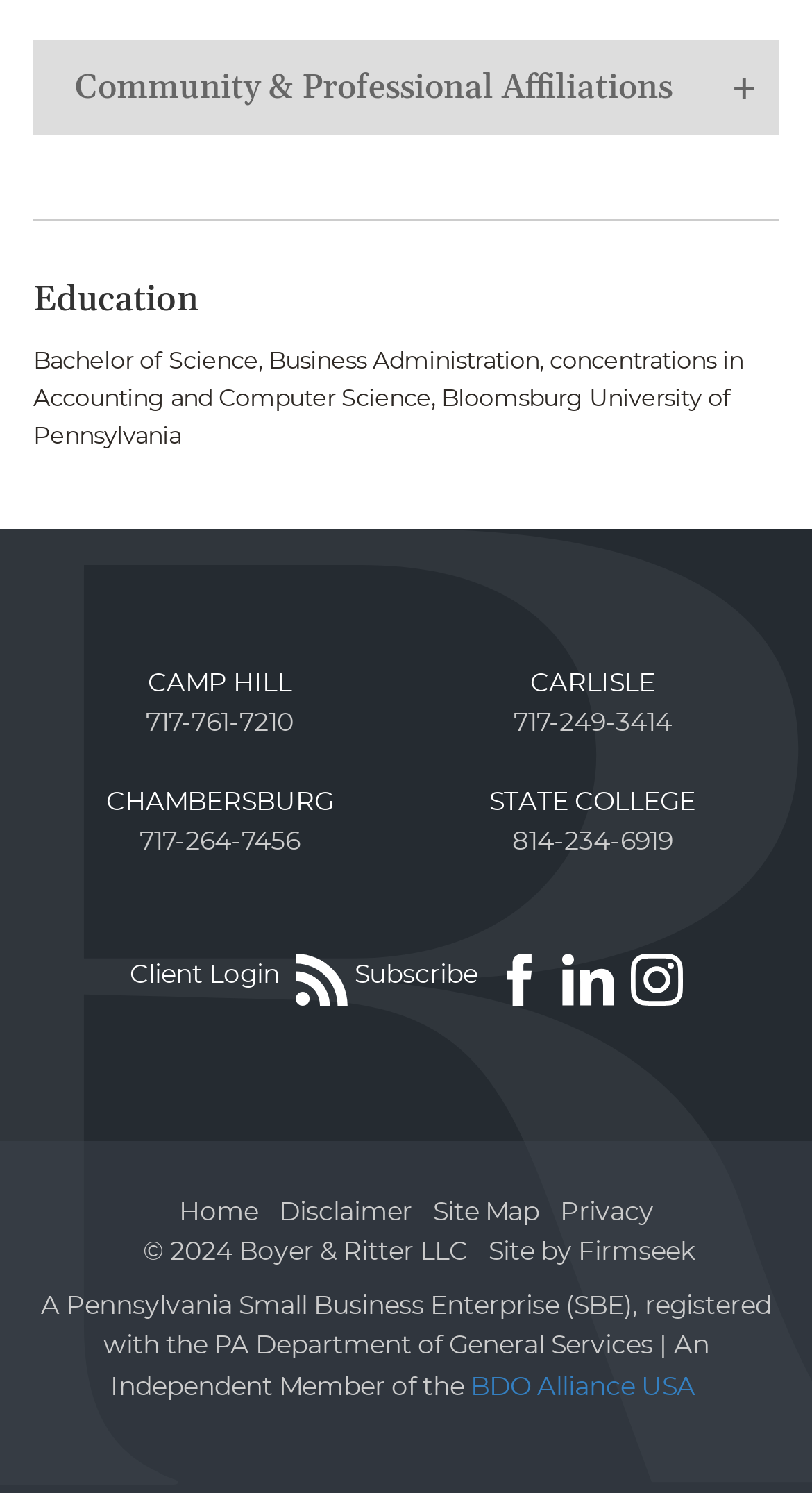Please identify the bounding box coordinates of the area that needs to be clicked to fulfill the following instruction: "View Disclaimer."

[0.318, 0.803, 0.508, 0.82]